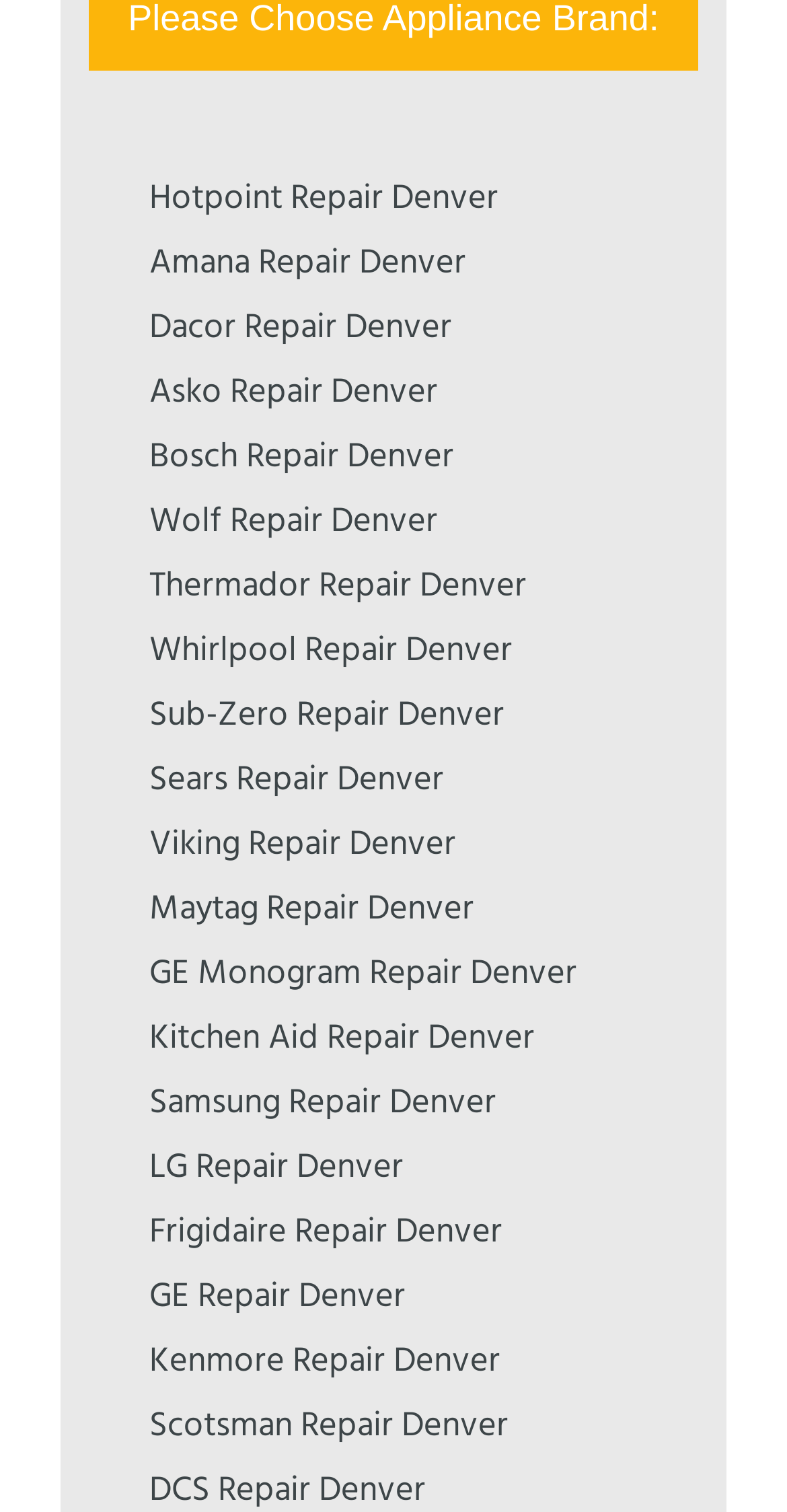Please identify the bounding box coordinates of where to click in order to follow the instruction: "Visit Amana Repair Denver".

[0.19, 0.157, 0.592, 0.193]